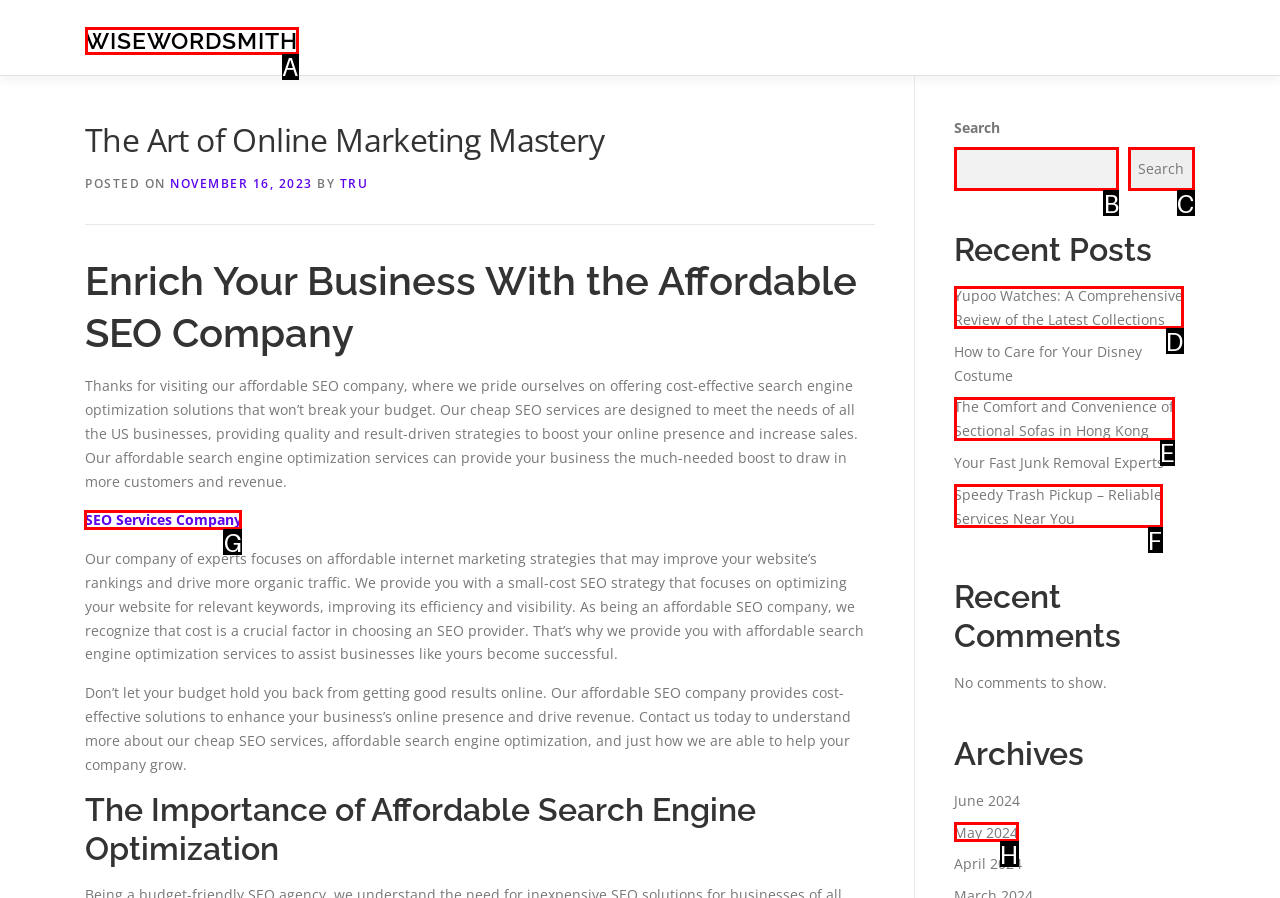Choose the HTML element to click for this instruction: Visit the 'SEO Services Company' page Answer with the letter of the correct choice from the given options.

G